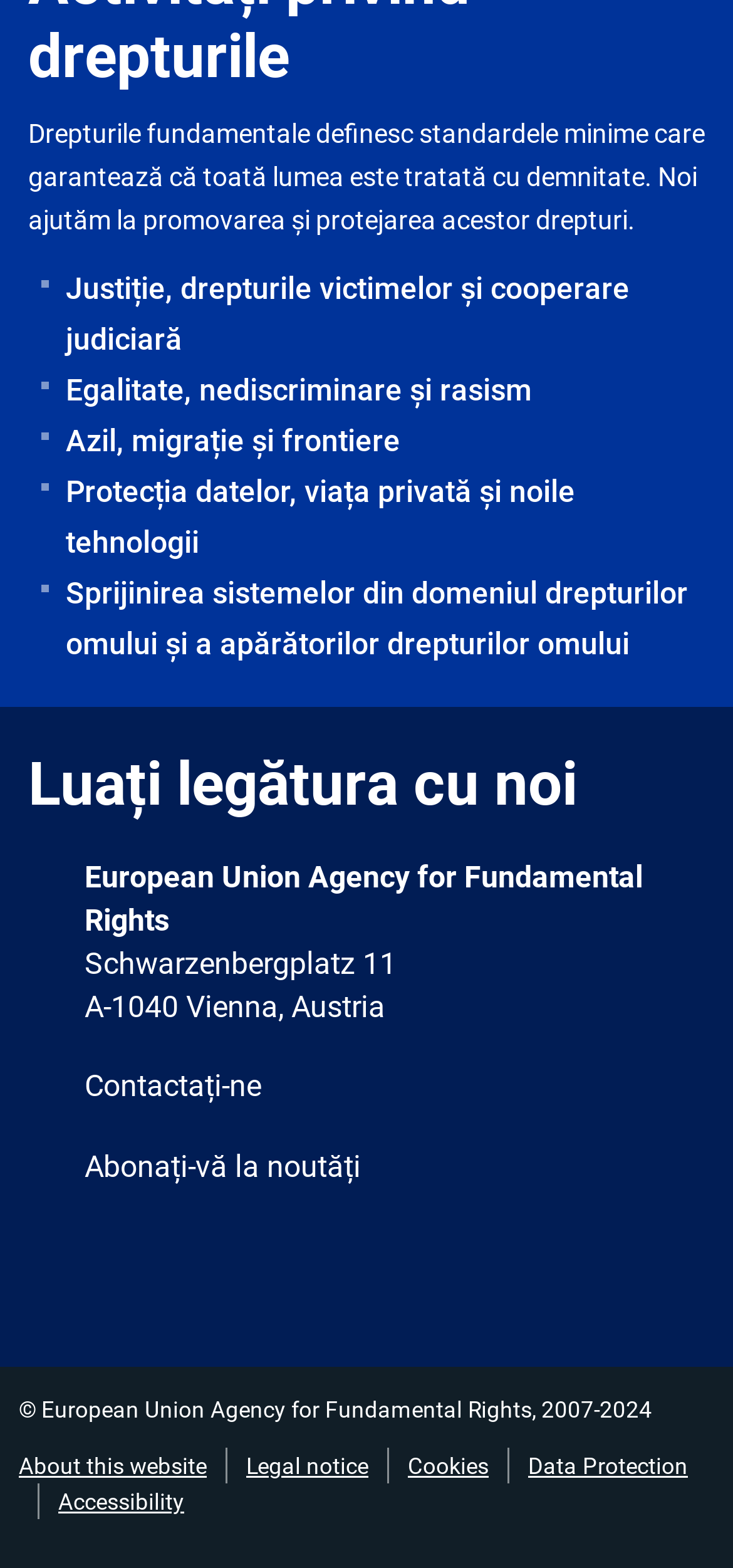Provide a single word or phrase to answer the given question: 
What are the different areas of focus for this organization?

Justice, equality, asylum, data protection, etc.